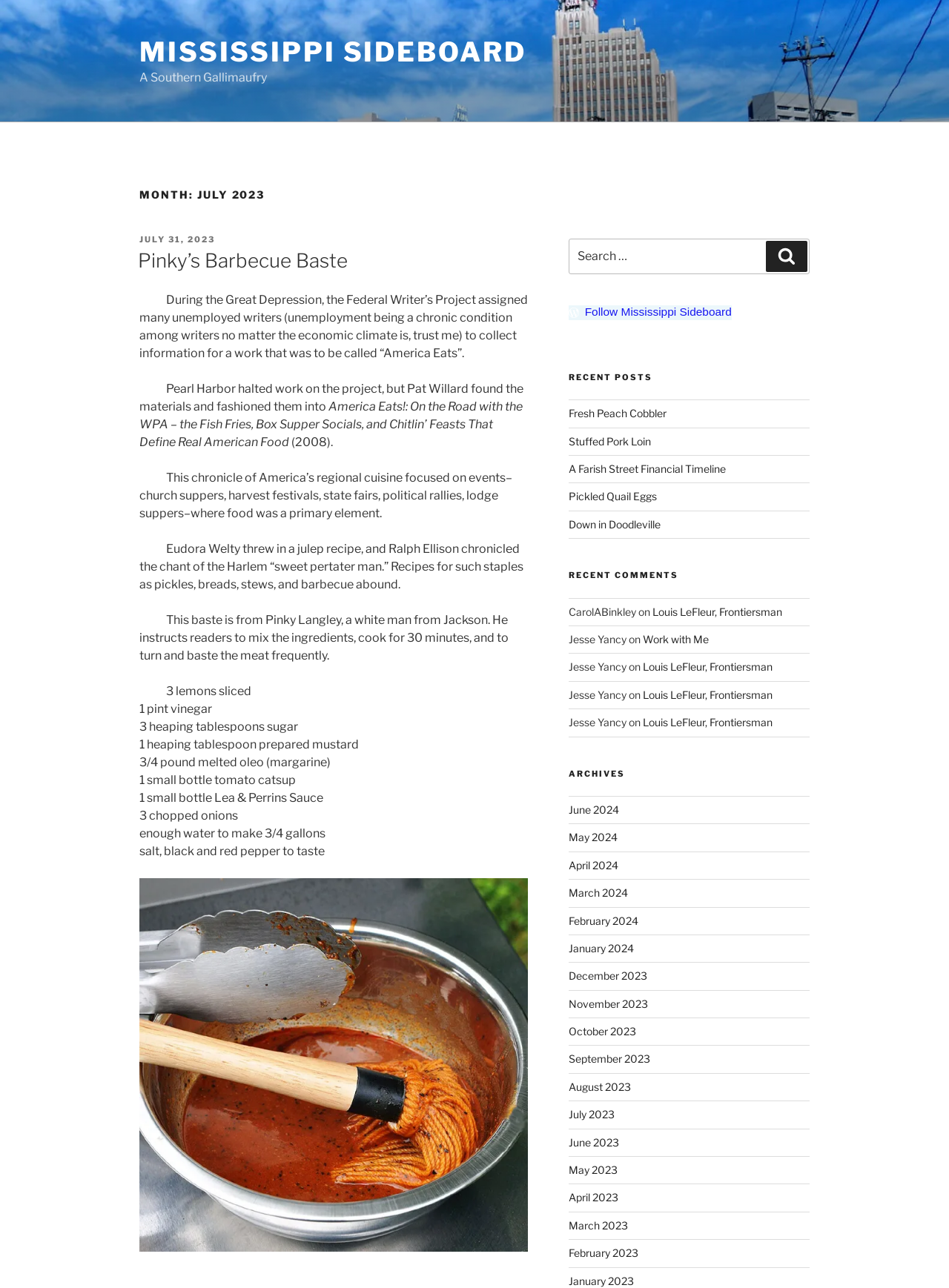Please find the bounding box coordinates of the element that must be clicked to perform the given instruction: "Follow the website". The coordinates should be four float numbers from 0 to 1, i.e., [left, top, right, bottom].

[0.599, 0.237, 0.853, 0.249]